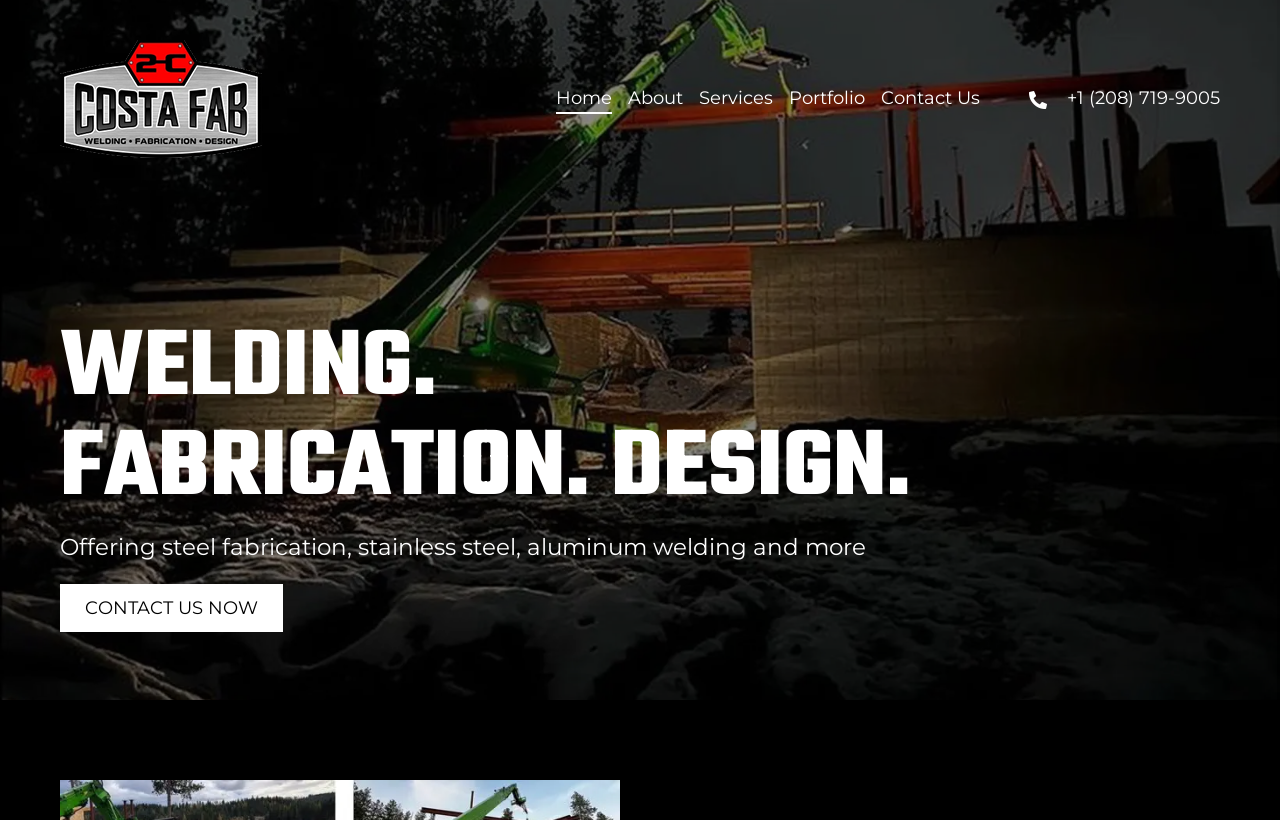Provide a brief response to the question below using a single word or phrase: 
What is the main focus of Costa Fab?

Welding and fabrication